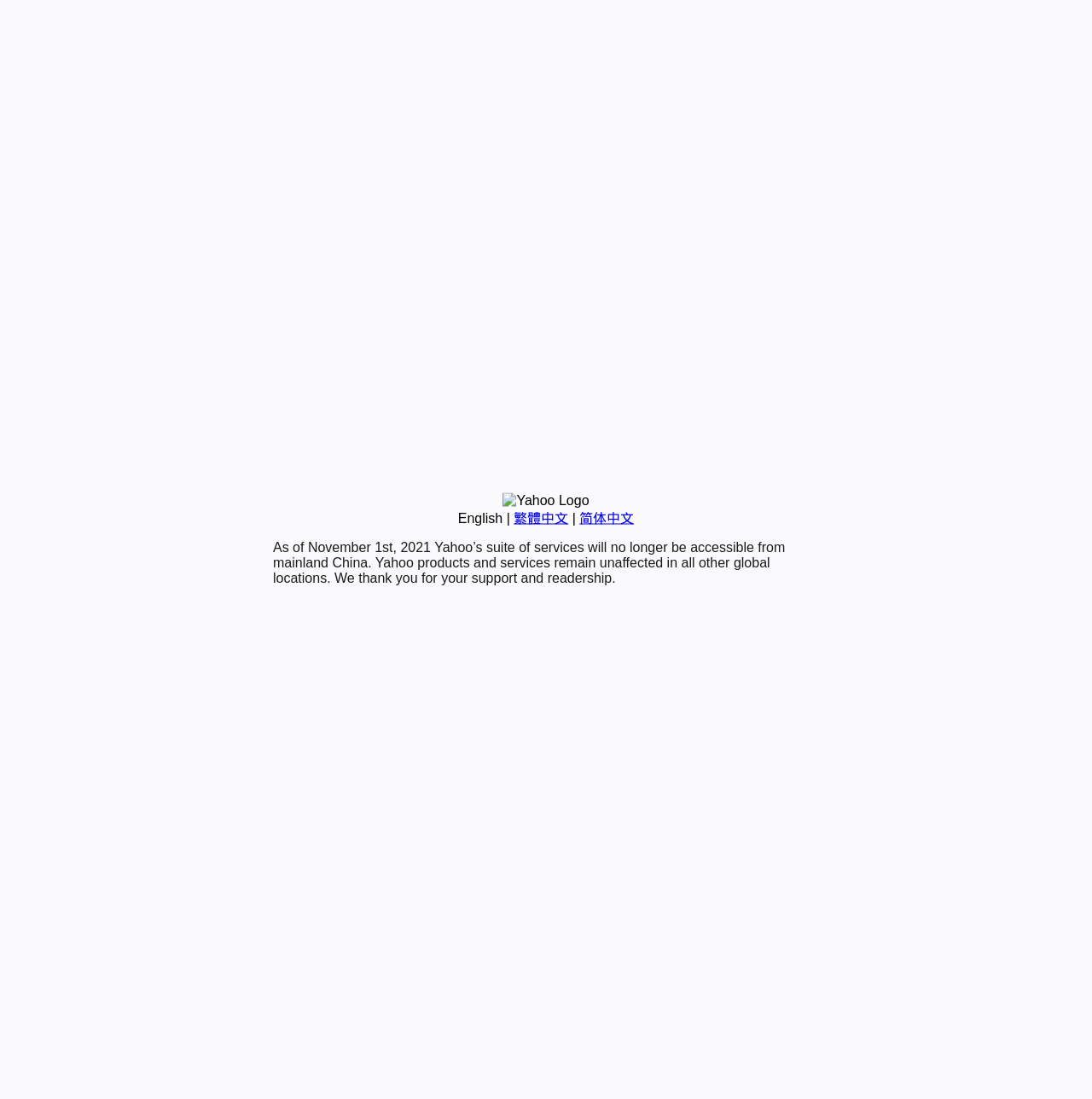Given the description of a UI element: "English", identify the bounding box coordinates of the matching element in the webpage screenshot.

[0.419, 0.465, 0.46, 0.478]